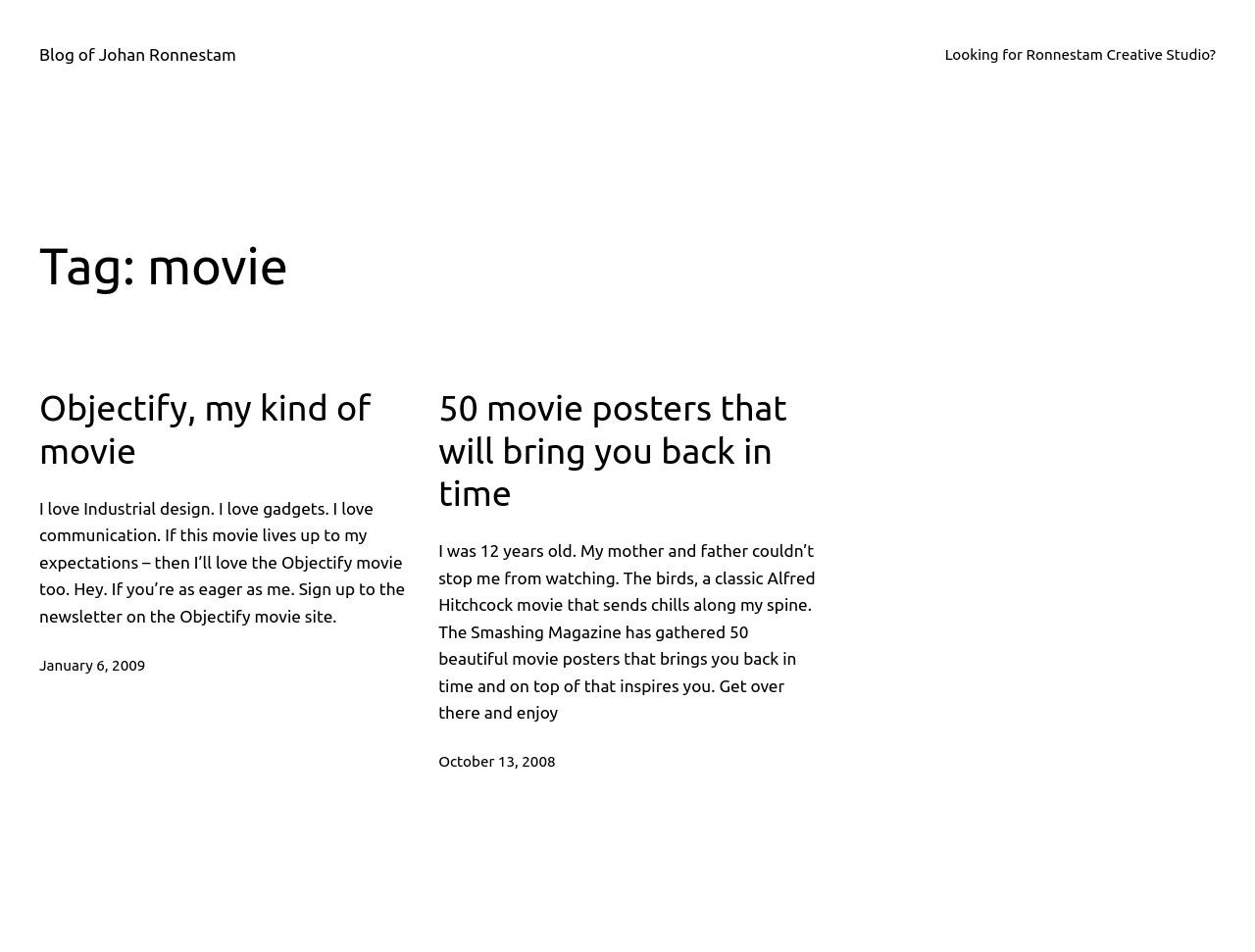Based on the visual content of the image, answer the question thoroughly: How many movie posters are featured in the blog post '50 movie posters that will bring you back in time'?

The number of movie posters featured in the blog post '50 movie posters that will bring you back in time' can be determined by reading the title of the blog post, which explicitly states '50 movie posters'.